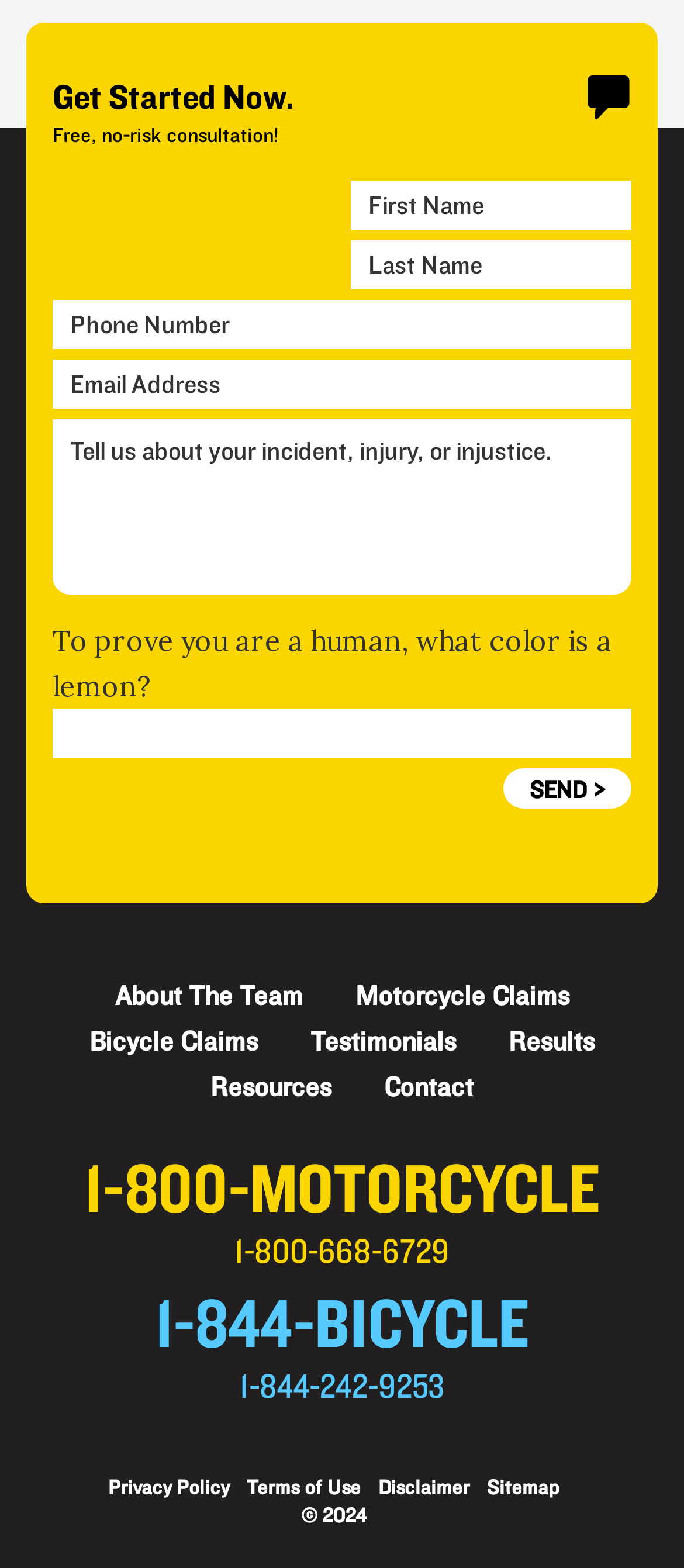How many links are present in the footer section?
Answer with a single word or phrase by referring to the visual content.

9